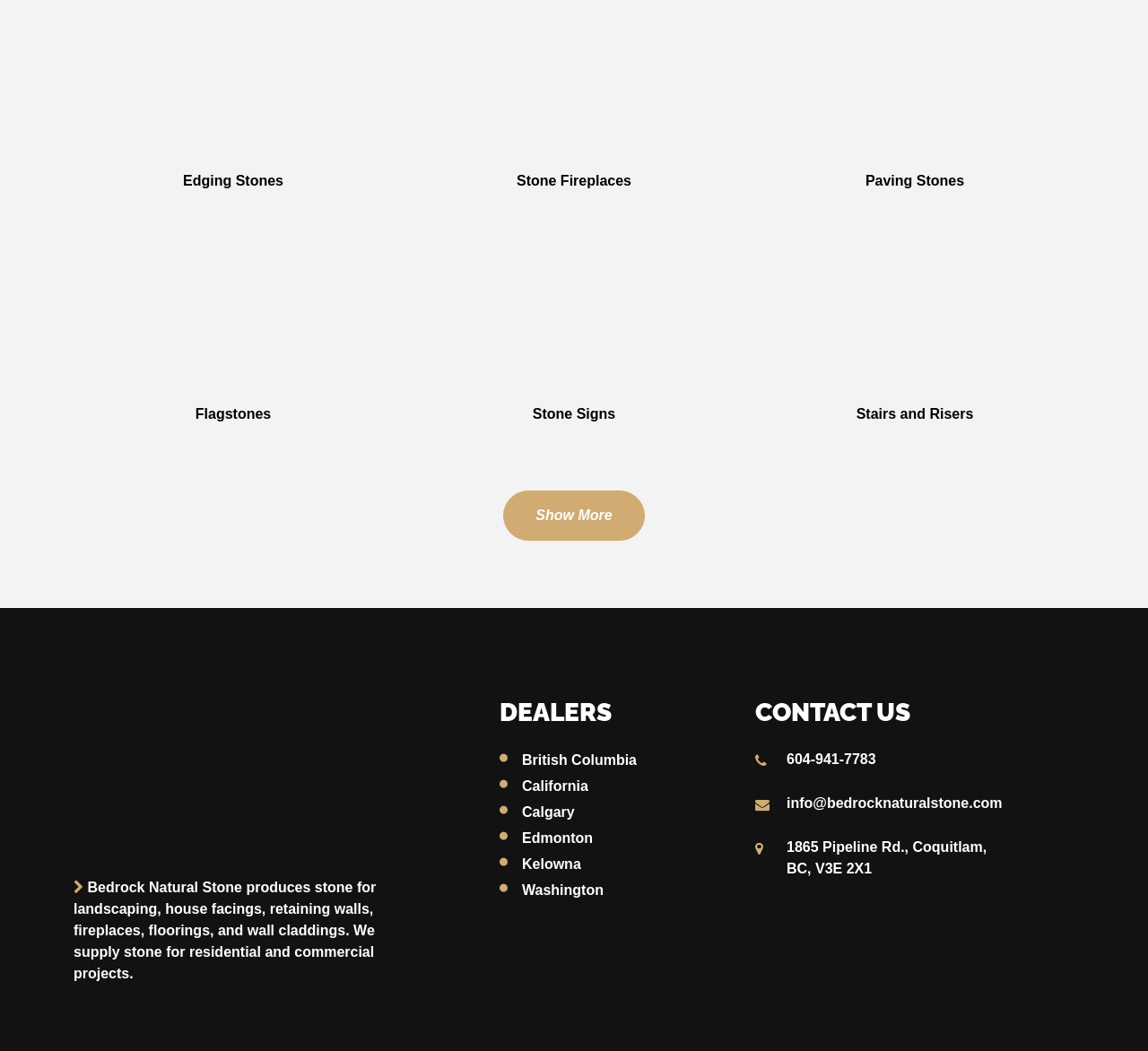Determine the bounding box coordinates for the UI element with the following description: "parent_node: Stone Signs". The coordinates should be four float numbers between 0 and 1, represented as [left, top, right, bottom].

[0.361, 0.204, 0.639, 0.375]